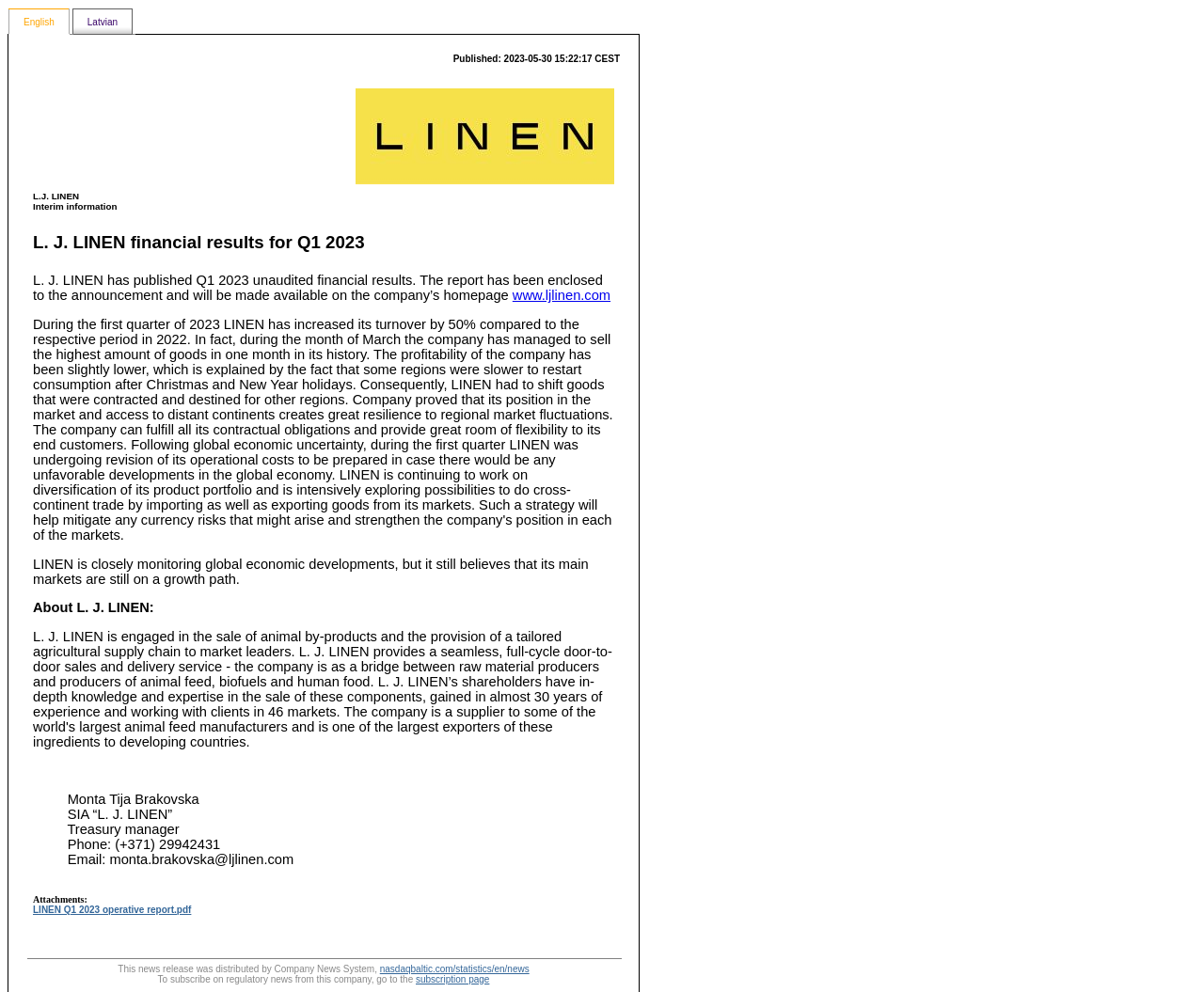What is the company's name?
Give a detailed response to the question by analyzing the screenshot.

The company's name is mentioned in the text as 'L. J. LINEN', which is also the title of the webpage. It is an animal by-products sales company.